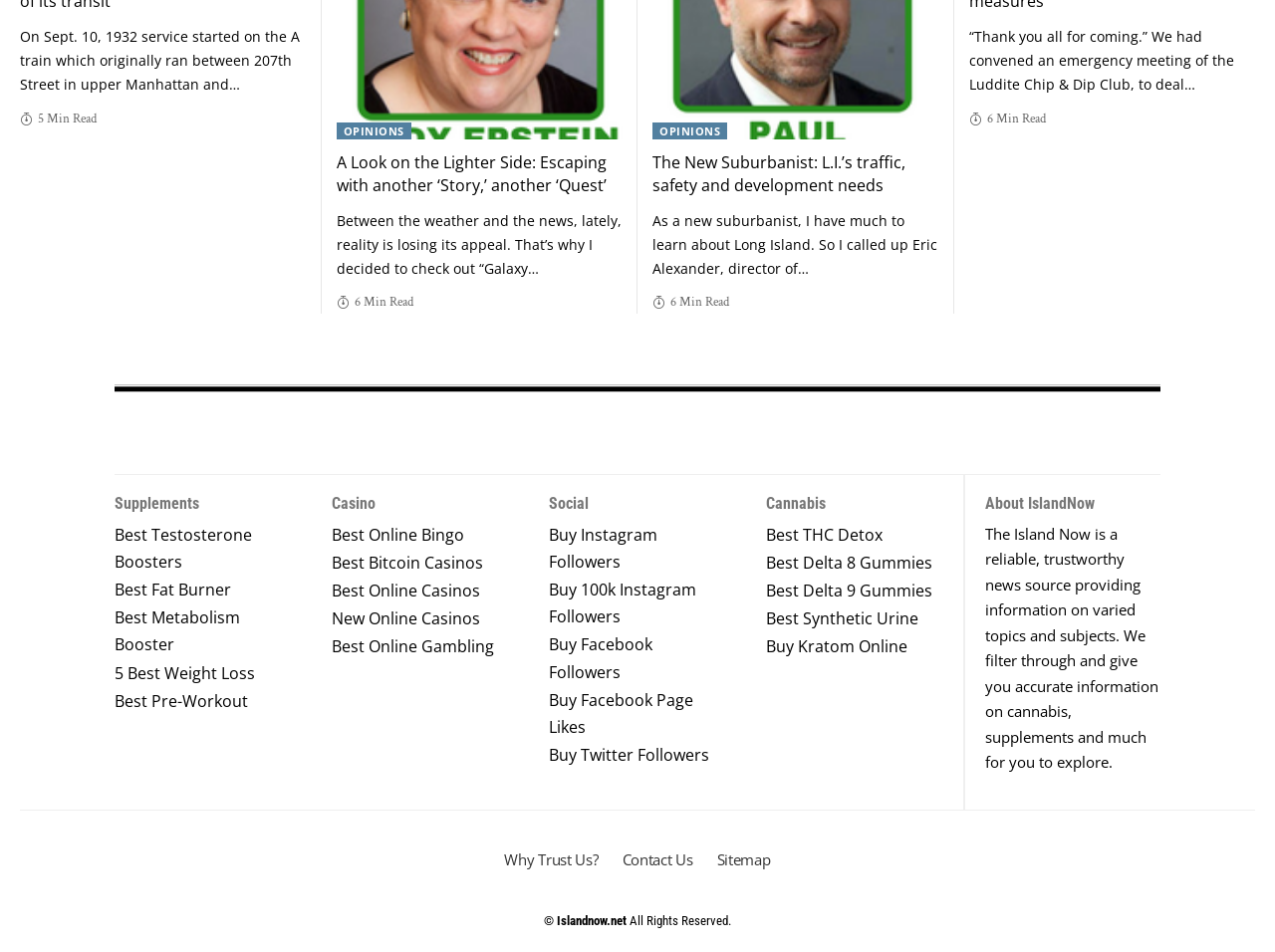Please provide a detailed answer to the question below based on the screenshot: 
What is the purpose of the 'Luddite Chip & Dip Club'?

The purpose of the 'Luddite Chip & Dip Club' can be inferred from the text, which mentions that an emergency meeting of the club was convened to deal with a specific issue, although the exact nature of the emergency is not specified.